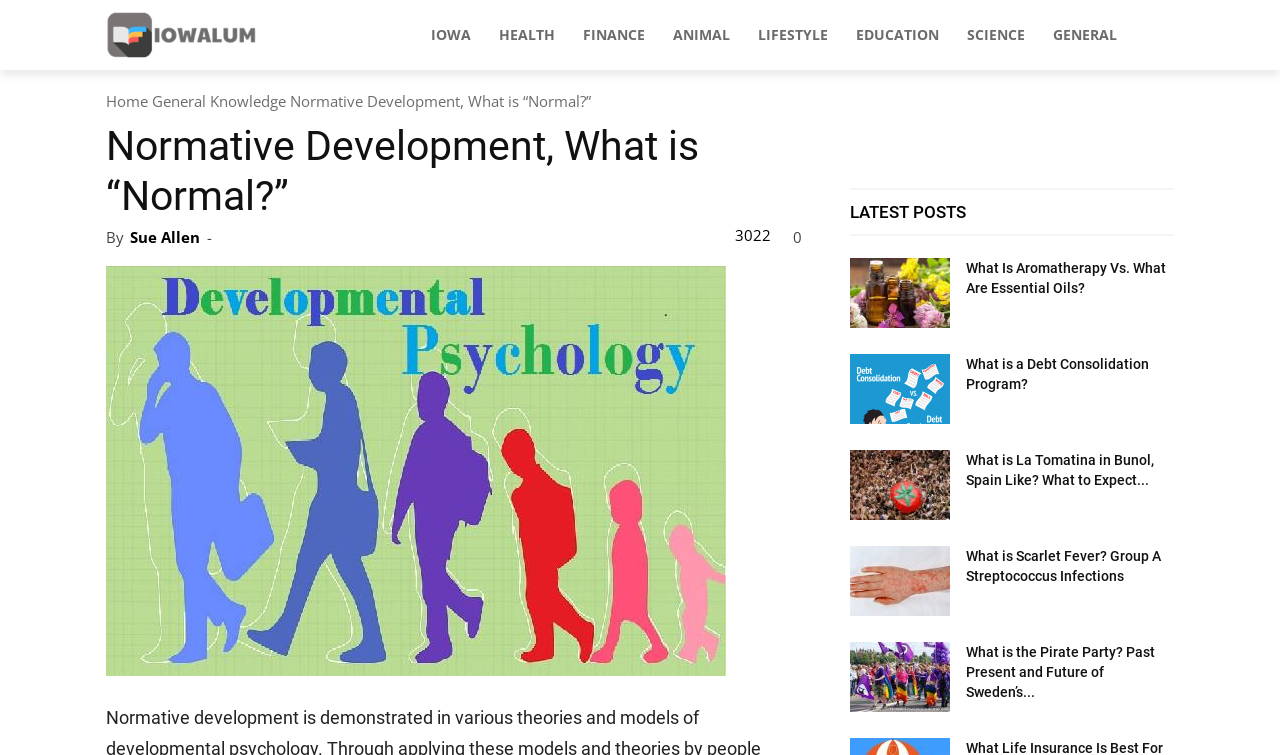How many latest posts are listed on the webpage?
Deliver a detailed and extensive answer to the question.

The latest posts section lists 6 links, each with a title and an accompanying image. These links are arranged vertically below the main article.